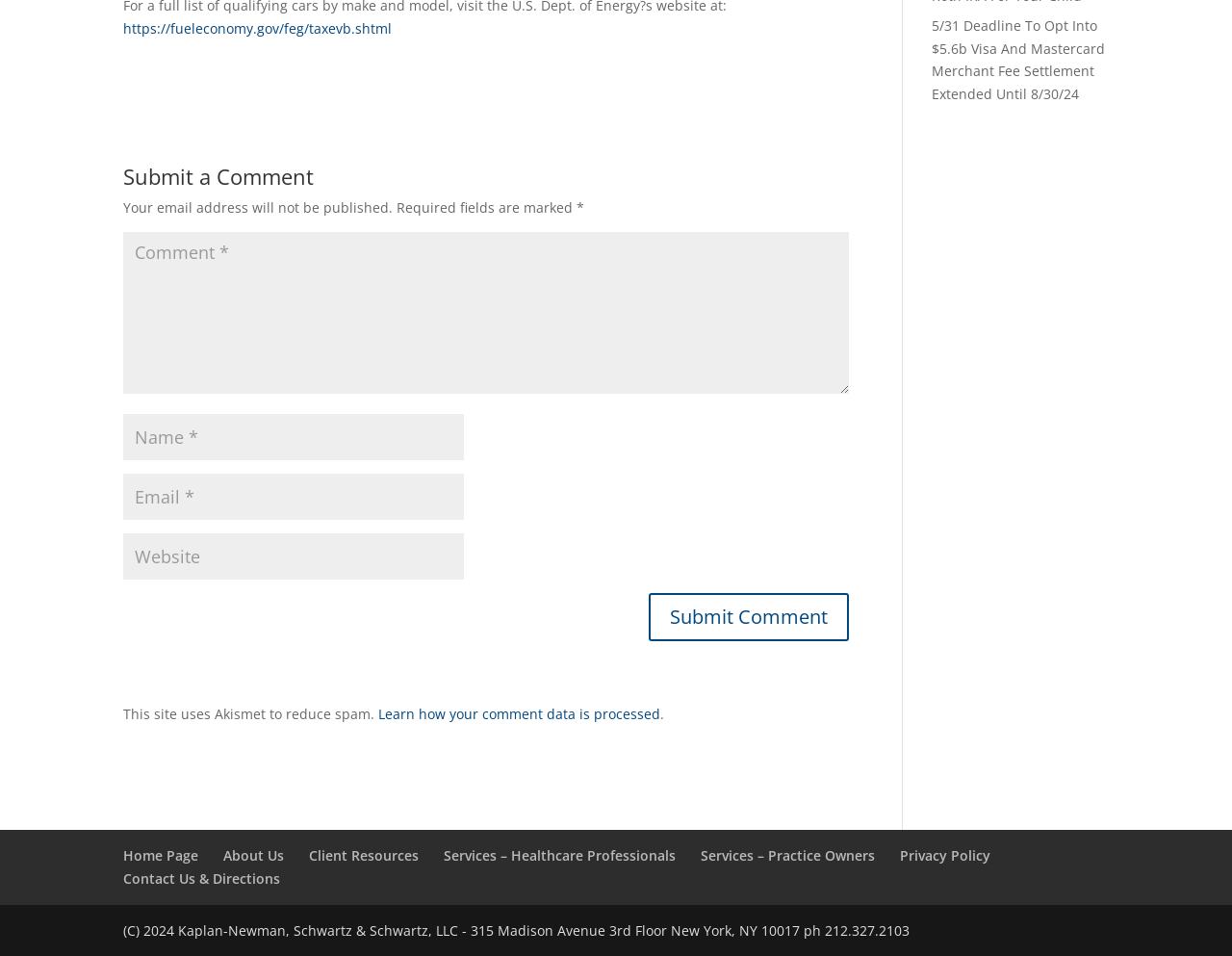Provide the bounding box coordinates in the format (top-left x, top-left y, bottom-right x, bottom-right y). All values are floating point numbers between 0 and 1. Determine the bounding box coordinate of the UI element described as: input value="Website" name="url"

[0.1, 0.558, 0.377, 0.606]